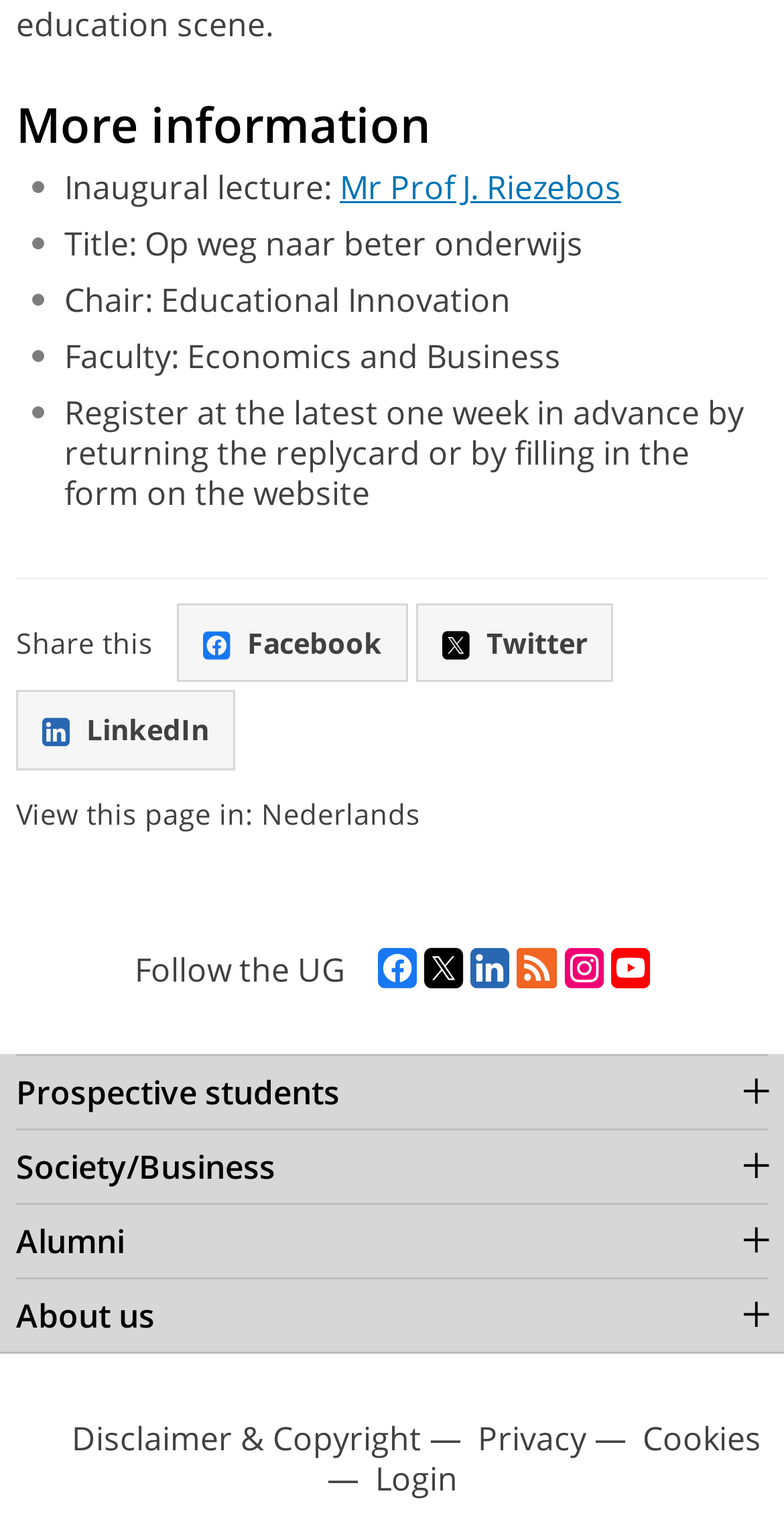Carefully observe the image and respond to the question with a detailed answer:
What social media platforms can I follow the UG on?

I found the social media platforms by looking at the StaticText element with the text 'Follow the UG' and then finding the corresponding link elements with the texts ' facebook', ' twitter', ' linkedin', ' instagram', ' youtube', and ' rss'.